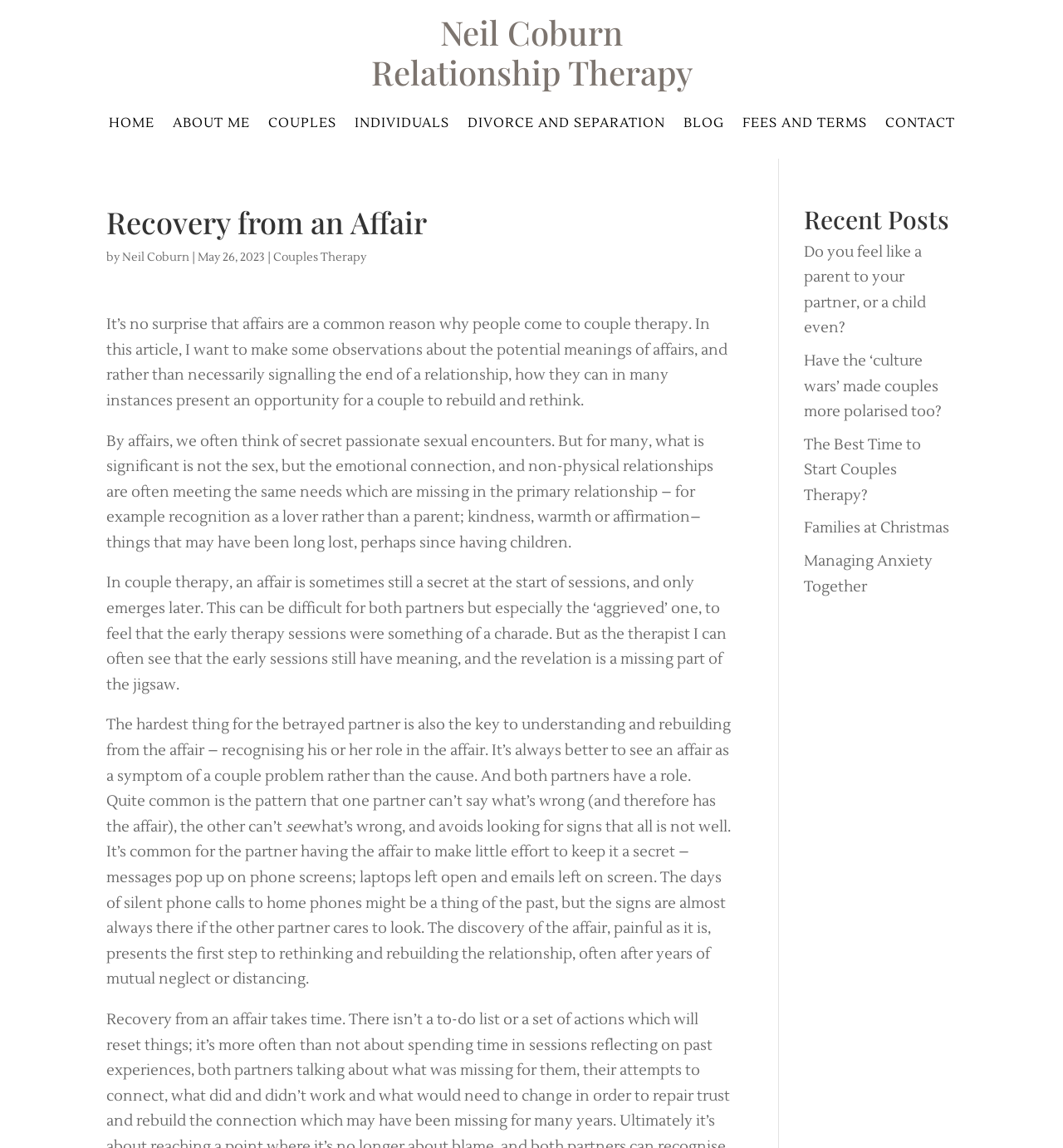Answer the following query concisely with a single word or phrase:
What is the name of the therapist?

Neil Coburn